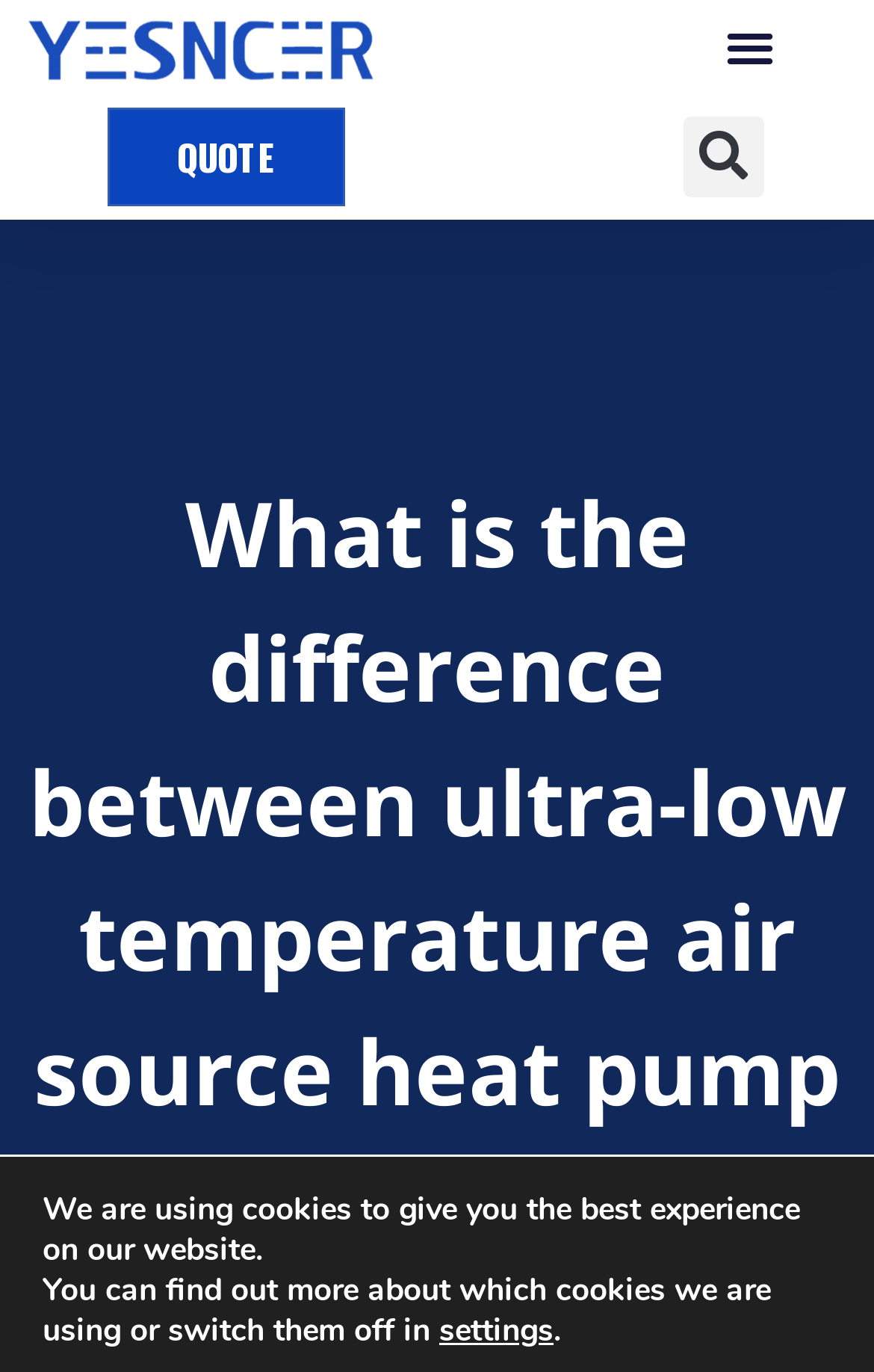What is the cookie policy of this website?
Please craft a detailed and exhaustive response to the question.

The website informs users that cookies are being used to provide the best experience, and offers an option to switch them off or learn more about the cookies being used, indicating a transparent cookie policy.